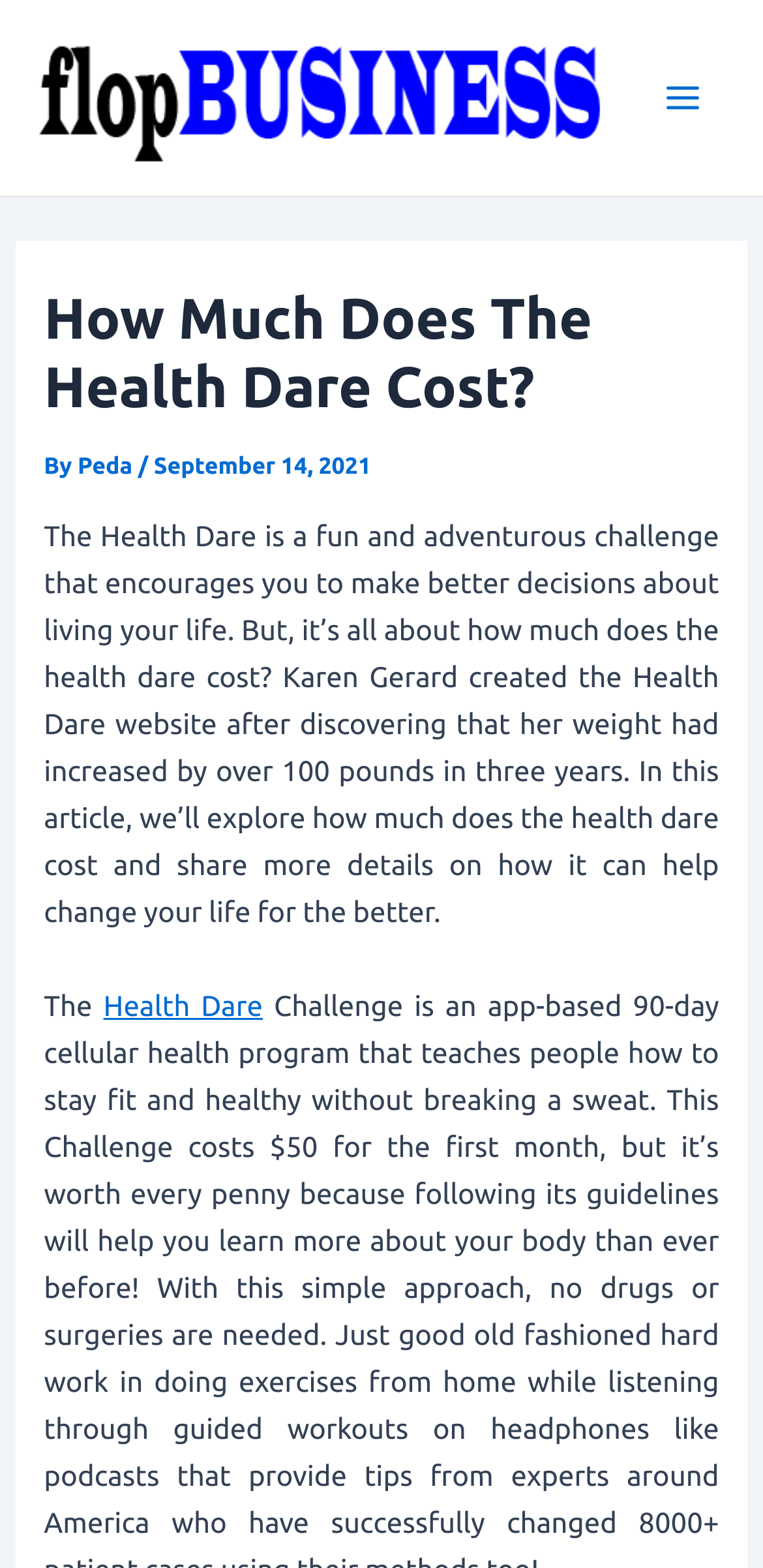Describe all the key features and sections of the webpage thoroughly.

The webpage is about the Health Dare challenge, brought to you by Mustela. At the top left corner, there is a logo image with a link labeled "LOGO2". To the right of the logo, there is a main menu button. 

Below the logo and main menu button, there is a header section that spans almost the entire width of the page. The header section contains the title "How Much Does The Health Dare Cost?" in a large font, followed by the text "By Peda / September 14, 2021" in a smaller font.

Below the header section, there is a large block of text that describes the Health Dare challenge. The text explains that the Health Dare is a fun and adventurous challenge that encourages people to make better decisions about living their life, and it also shares the story of how the Health Dare website was created. The text also mentions that the article will explore how much the Health Dare costs and how it can help change one's life for the better.

There is a link labeled "Health Dare" within the block of text, which is positioned about halfway down the page.